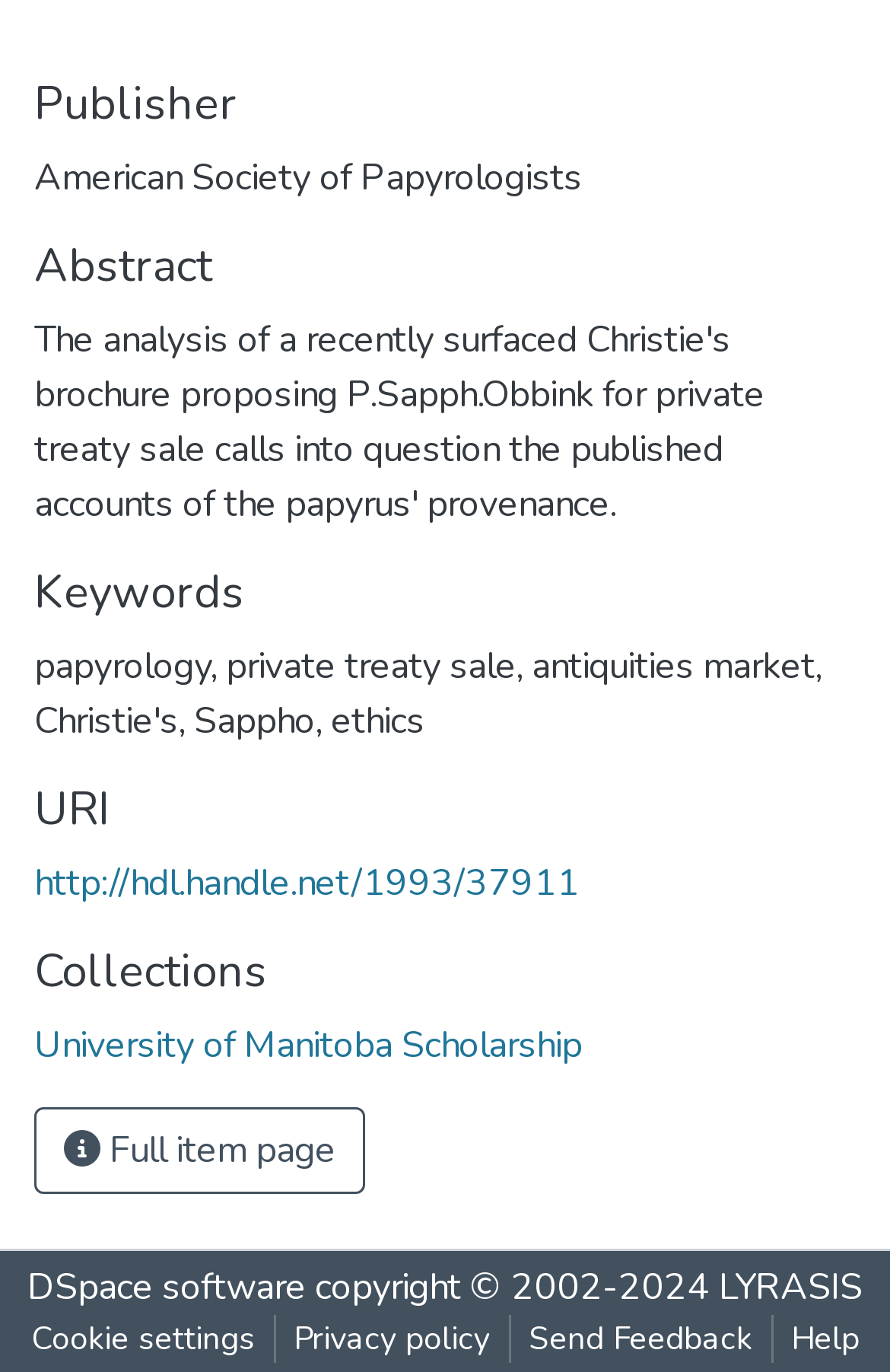Locate the bounding box coordinates of the area where you should click to accomplish the instruction: "Access the item via URI".

[0.038, 0.626, 0.651, 0.663]